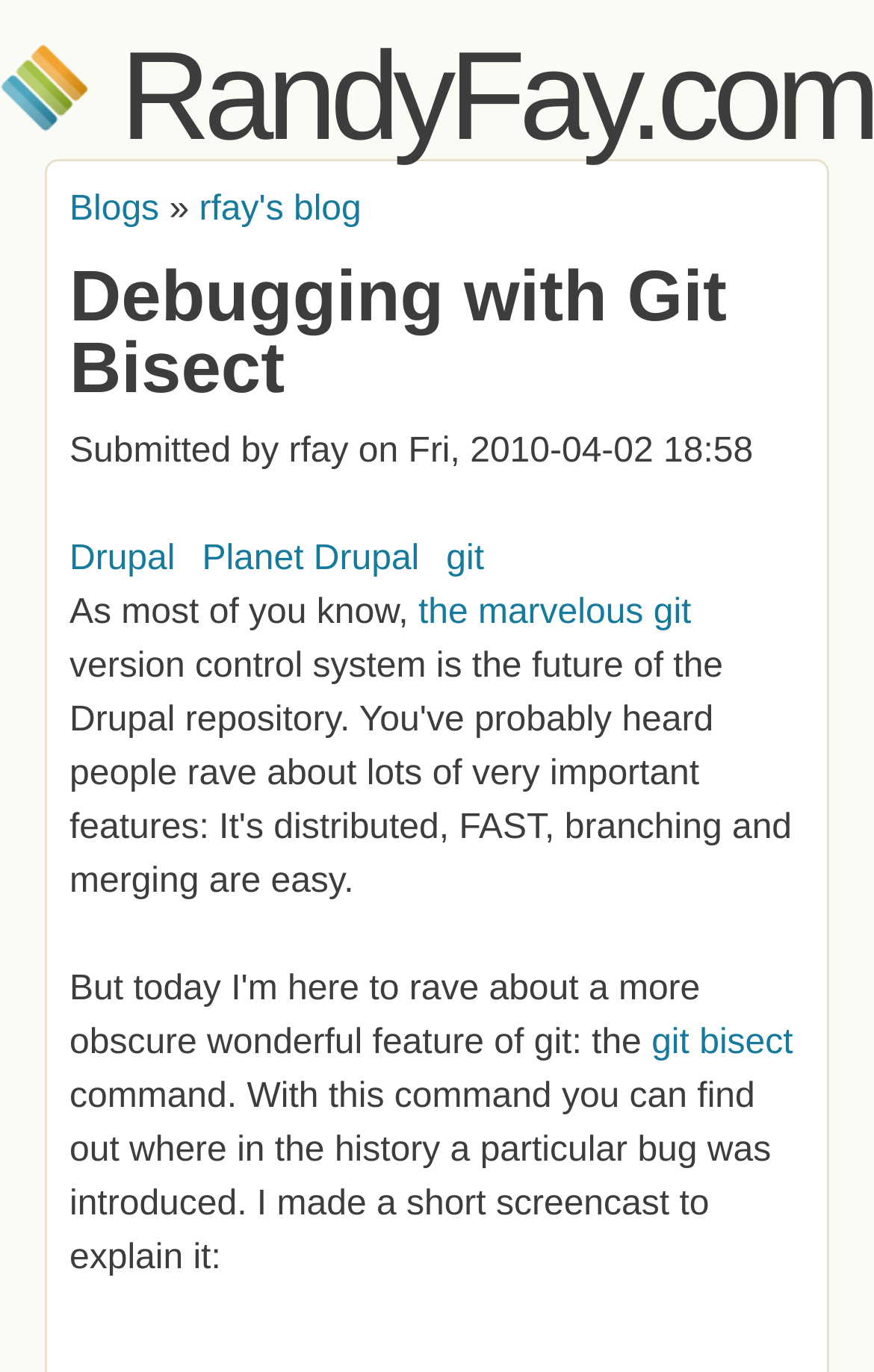Please identify the bounding box coordinates of the clickable area that will fulfill the following instruction: "navigate to rfay's blog". The coordinates should be in the format of four float numbers between 0 and 1, i.e., [left, top, right, bottom].

[0.228, 0.139, 0.413, 0.167]